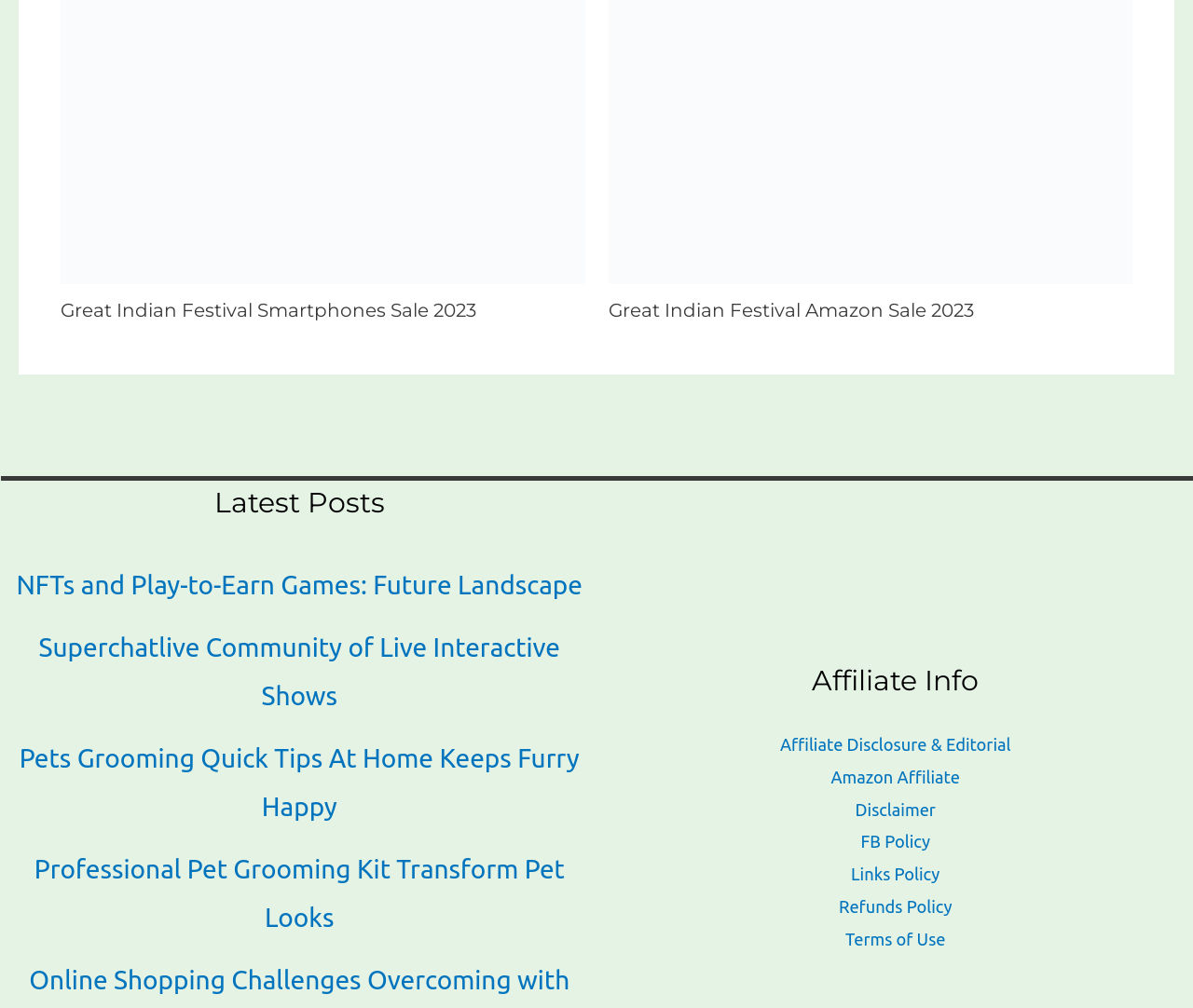Please locate the bounding box coordinates of the element that should be clicked to achieve the given instruction: "Read more about Great Indian Festival Smartphones Sale 2023".

[0.051, 0.12, 0.49, 0.139]